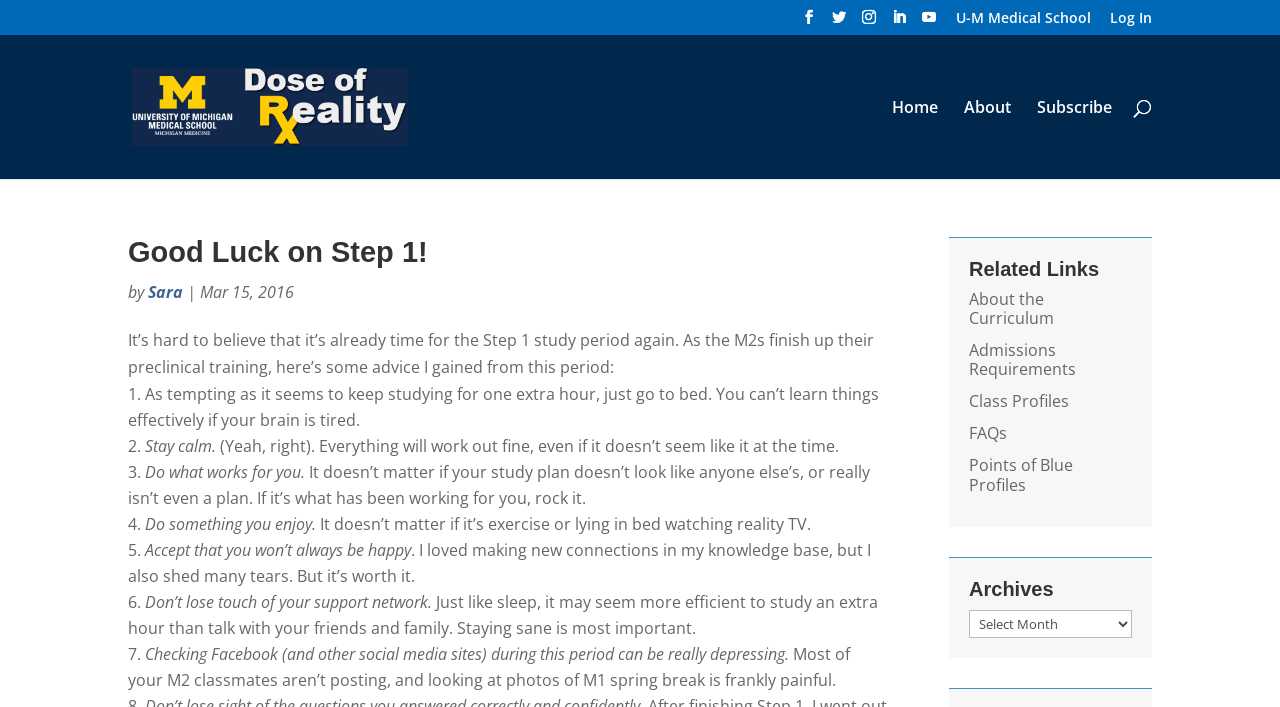Please identify the bounding box coordinates of the region to click in order to complete the task: "Check the related link 'About the Curriculum'". The coordinates must be four float numbers between 0 and 1, specified as [left, top, right, bottom].

[0.757, 0.407, 0.823, 0.466]